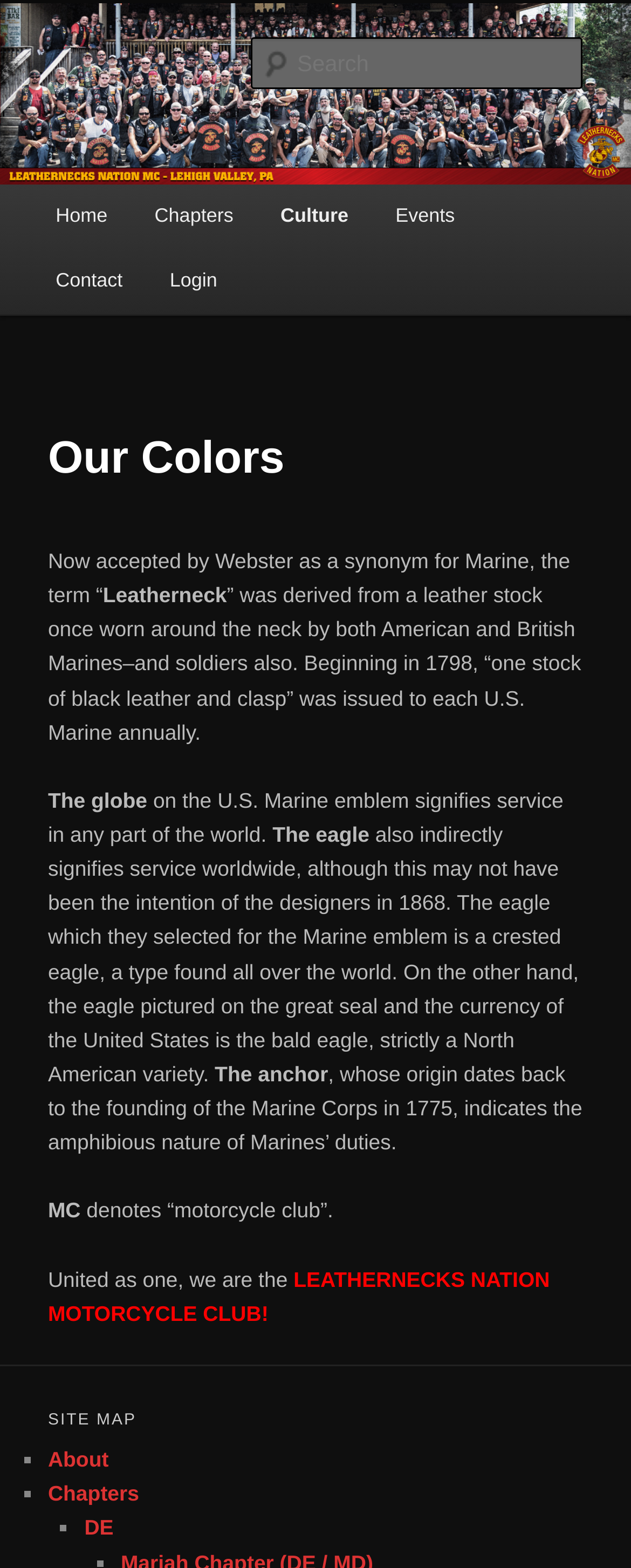Determine the bounding box coordinates for the area you should click to complete the following instruction: "Go to Home page".

[0.051, 0.118, 0.208, 0.159]